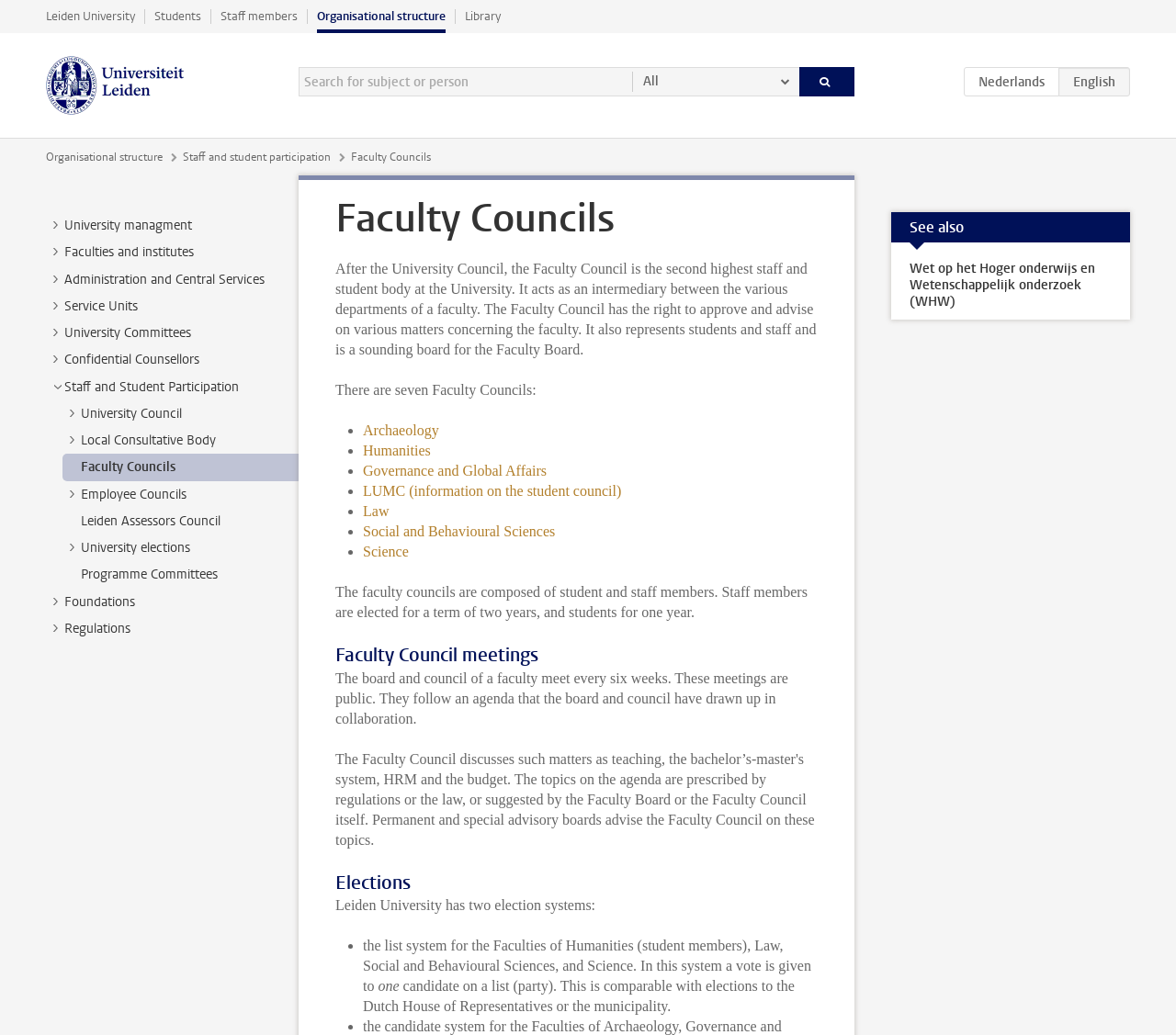Please look at the image and answer the question with a detailed explanation: What is the purpose of the Faculty Council?

The Faculty Council has the right to approve and advise on various matters concerning the faculty, and it also represents students and staff, serving as a sounding board for the Faculty Board.